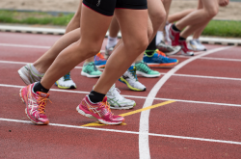What is highlighted in the image?
Based on the image, provide a one-word or brief-phrase response.

Variety of running shoes